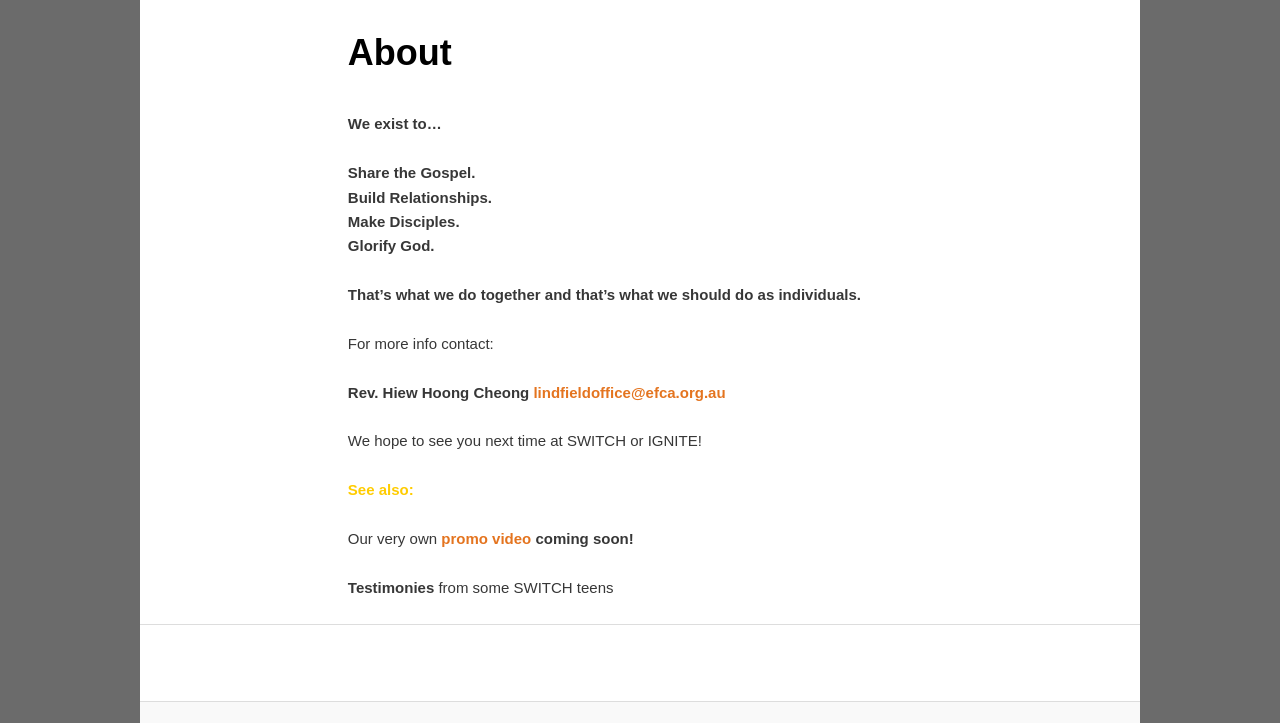Please determine the bounding box coordinates for the element with the description: "lindfieldoffice@efca.org.au".

[0.417, 0.531, 0.567, 0.554]